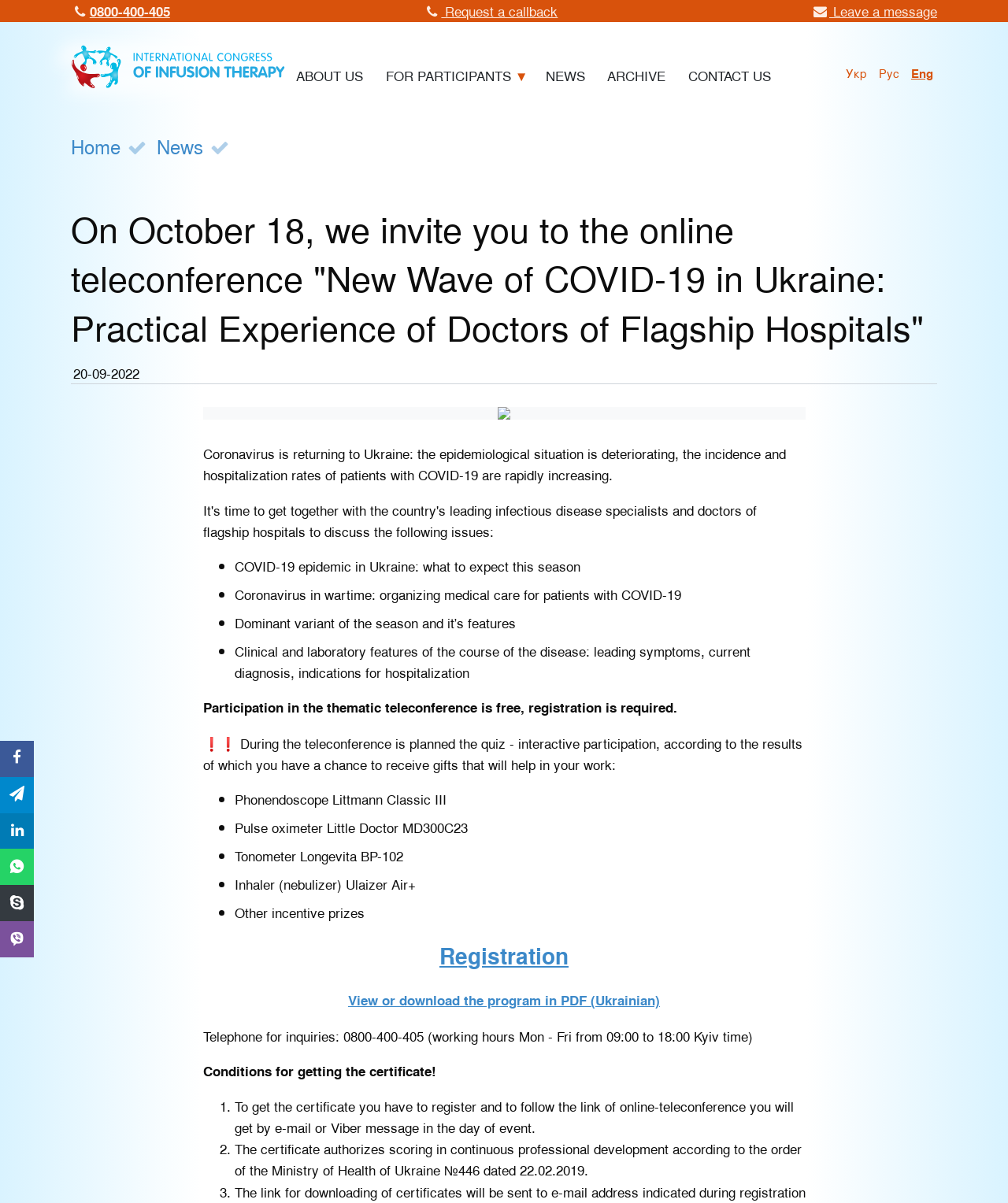Explain the webpage's design and content in an elaborate manner.

This webpage appears to be an event registration page for an online teleconference about COVID-19 in Ukraine. At the top, there are three links to request a callback, leave a message, and an unknown link with an icon. Below these links, there is a navigation menu with links to "ABOUT US", "FOR PARTICIPANTS", "NEWS", "ARCHIVE", "CONTACT US", and language options.

The main content of the page is divided into sections. The first section has a heading that invites users to an online teleconference on October 18. Below the heading, there is a date "20-09-2022" and an image. The main text of this section describes the epidemiological situation of COVID-19 in Ukraine, stating that the incidence and hospitalization rates are rapidly increasing.

The next section lists four topics related to COVID-19, including the epidemic in Ukraine, coronavirus in wartime, the dominant variant of the season, and clinical and laboratory features of the disease. Each topic is marked with a bullet point.

Following this section, there is a notice that participation in the teleconference is free, but registration is required. The page also mentions that there will be a quiz during the teleconference, and participants have a chance to receive gifts, such as medical equipment.

The registration section has a heading and a link to register. Below this section, there are links to view or download the program in PDF and a telephone number for inquiries.

The final section outlines the conditions for getting a certificate, which includes registering and following the link to the online teleconference. The certificate authorizes scoring in continuous professional development according to the order of the Ministry of Health of Ukraine.